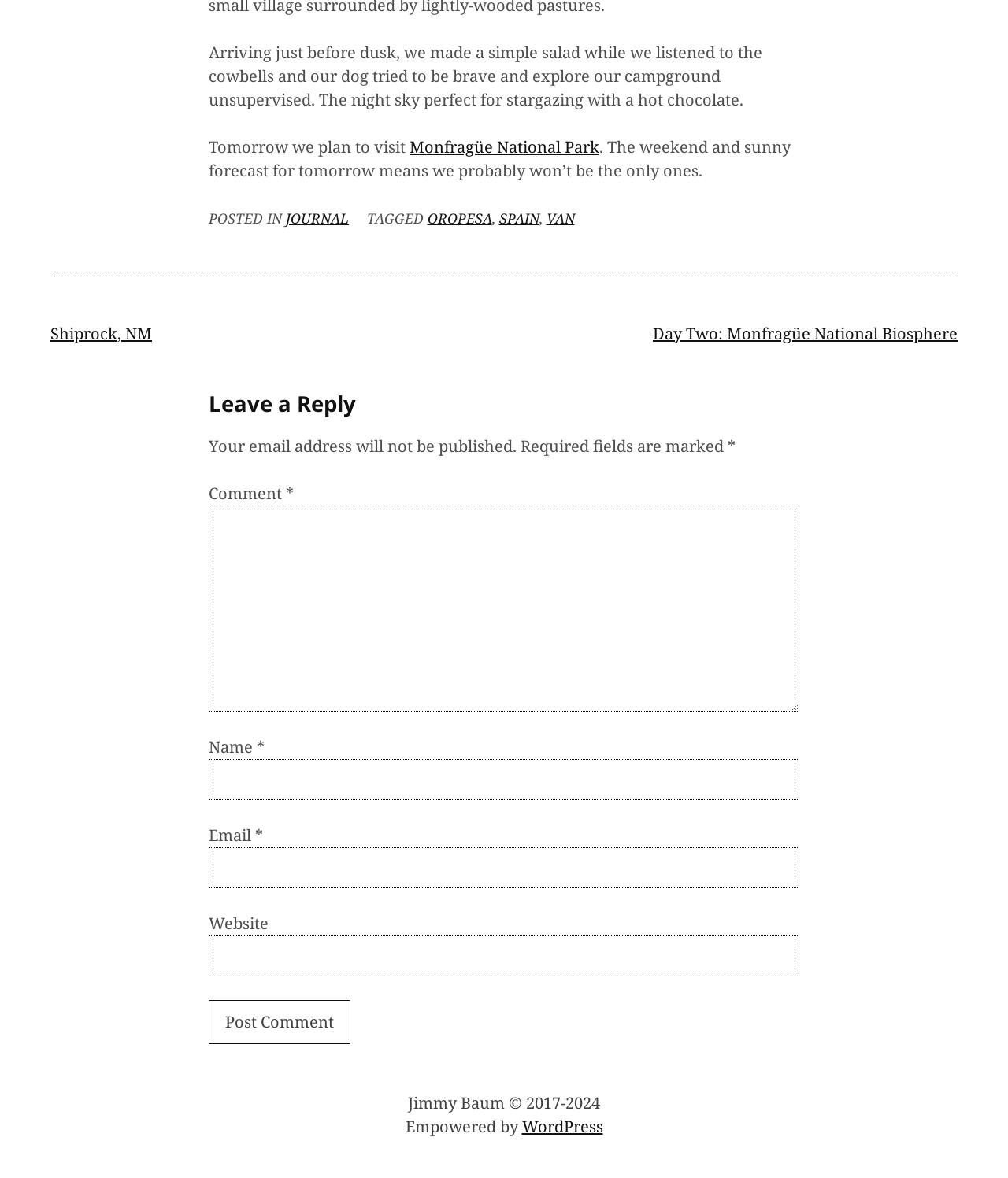Provide your answer in a single word or phrase: 
What is the name of the country where the author is currently located?

Spain